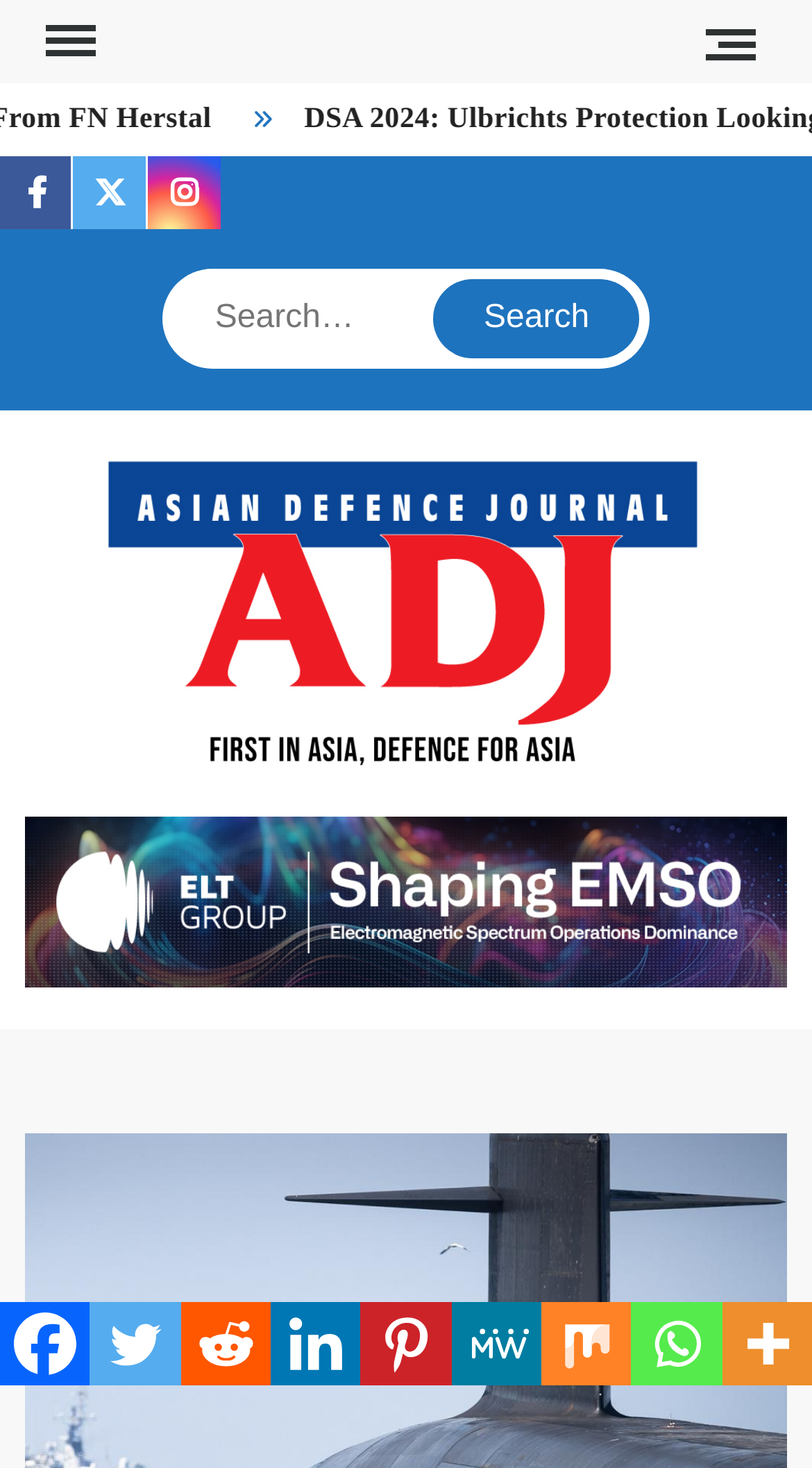Pinpoint the bounding box coordinates of the element that must be clicked to accomplish the following instruction: "Share on Facebook". The coordinates should be in the format of four float numbers between 0 and 1, i.e., [left, top, right, bottom].

[0.0, 0.887, 0.111, 0.944]